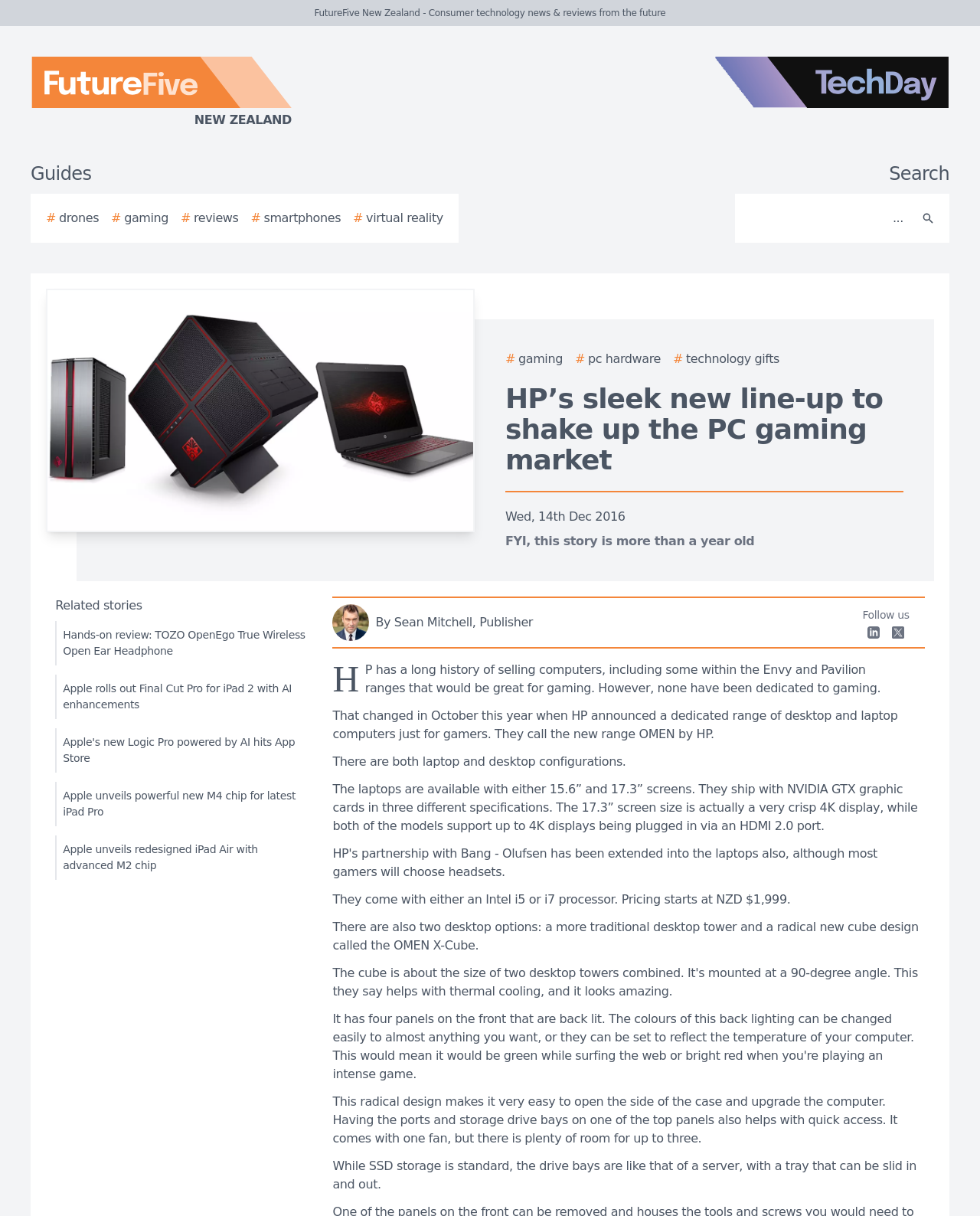Provide an in-depth caption for the contents of the webpage.

This webpage is an article about HP's new range of PCs dedicated to gamers. At the top, there is a header section with the website's logo, "FutureFive New Zealand", and a navigation menu with links to "Guides", "# drones", "# gaming", "# reviews", "# smartphones", and "# virtual reality". On the right side of the header, there is a search bar with a search button.

Below the header, there is a main content section with a title "HP’s sleek new line-up to shake up the PC gaming market". The article is divided into several paragraphs, with the first paragraph introducing HP's new range of desktop and laptop computers designed specifically for gamers, called OMEN by HP.

The article then describes the features of the laptops, including screen sizes, NVIDIA GTX graphic cards, and Intel i5 or i7 processors. The pricing starts at NZD $1,999. There are also two desktop options: a traditional desktop tower and a radical new cube design called the OMEN X-Cube, which allows for easy upgrading and has a unique design with ports and storage drive bays on top.

The article continues with more details about the OMEN X-Cube, including its fan and storage capabilities. At the bottom of the article, there is a section titled "Related stories" with links to other articles, including reviews of headphones and Apple products.

Throughout the webpage, there are several images, including the website's logo, the author's image, and an image of the OMEN X-Cube. There are also social media links, including Linkedin and X, at the bottom of the page.